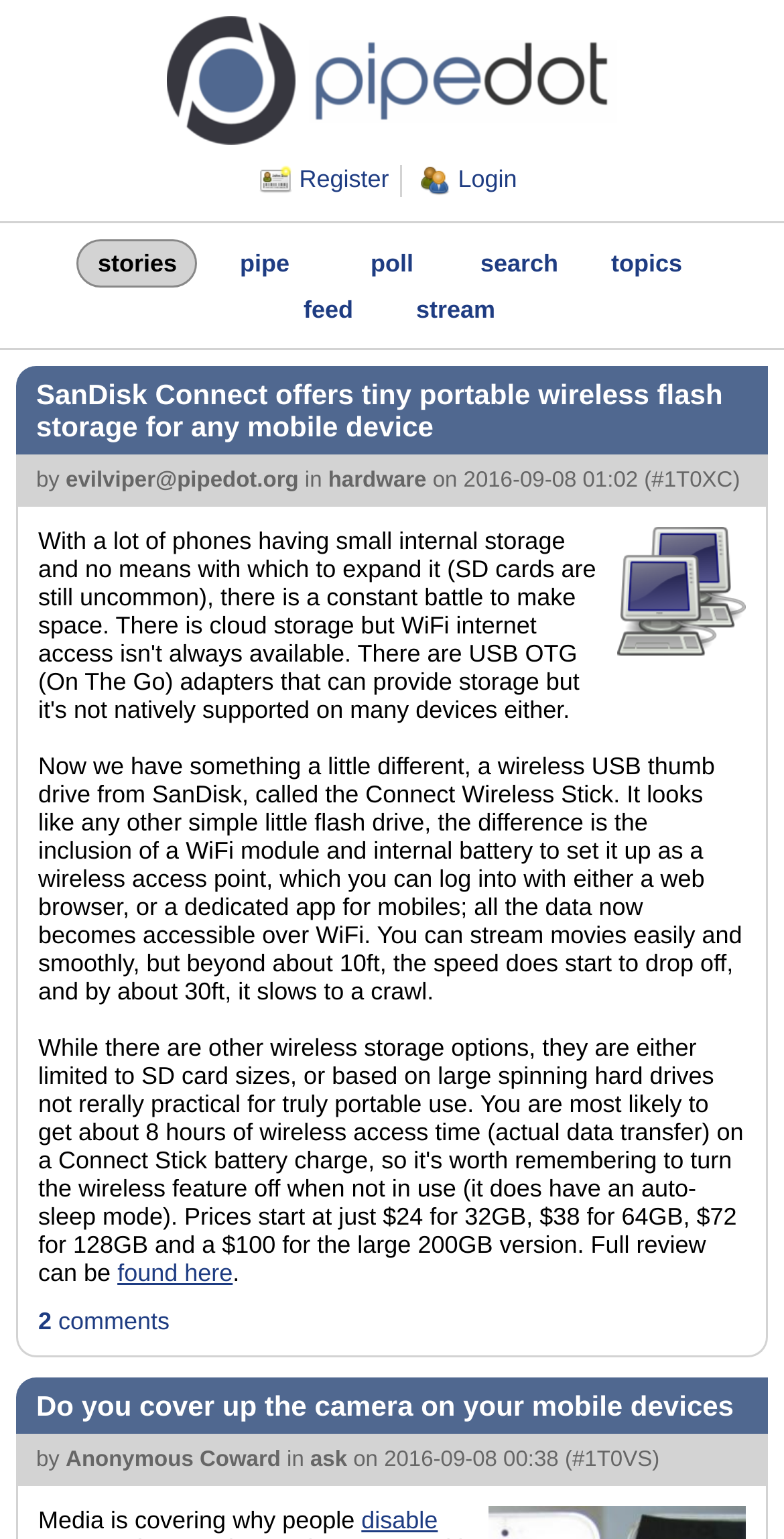Use one word or a short phrase to answer the question provided: 
What is the topic of the second article?

covering up camera on mobile devices